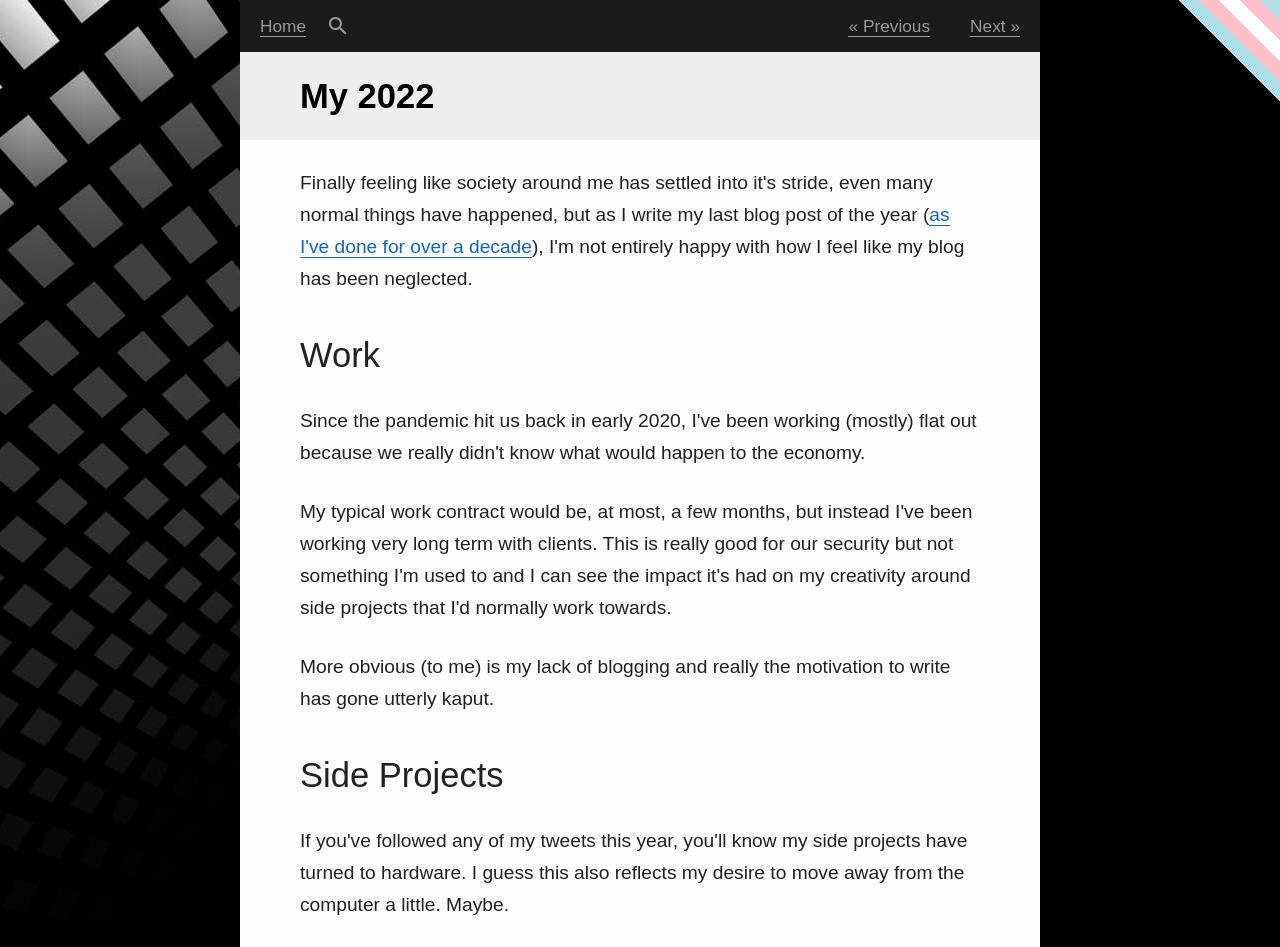Please specify the bounding box coordinates of the clickable region to carry out the following instruction: "view next posts". The coordinates should be four float numbers between 0 and 1, in the format [left, top, right, bottom].

[0.758, 0.017, 0.797, 0.039]